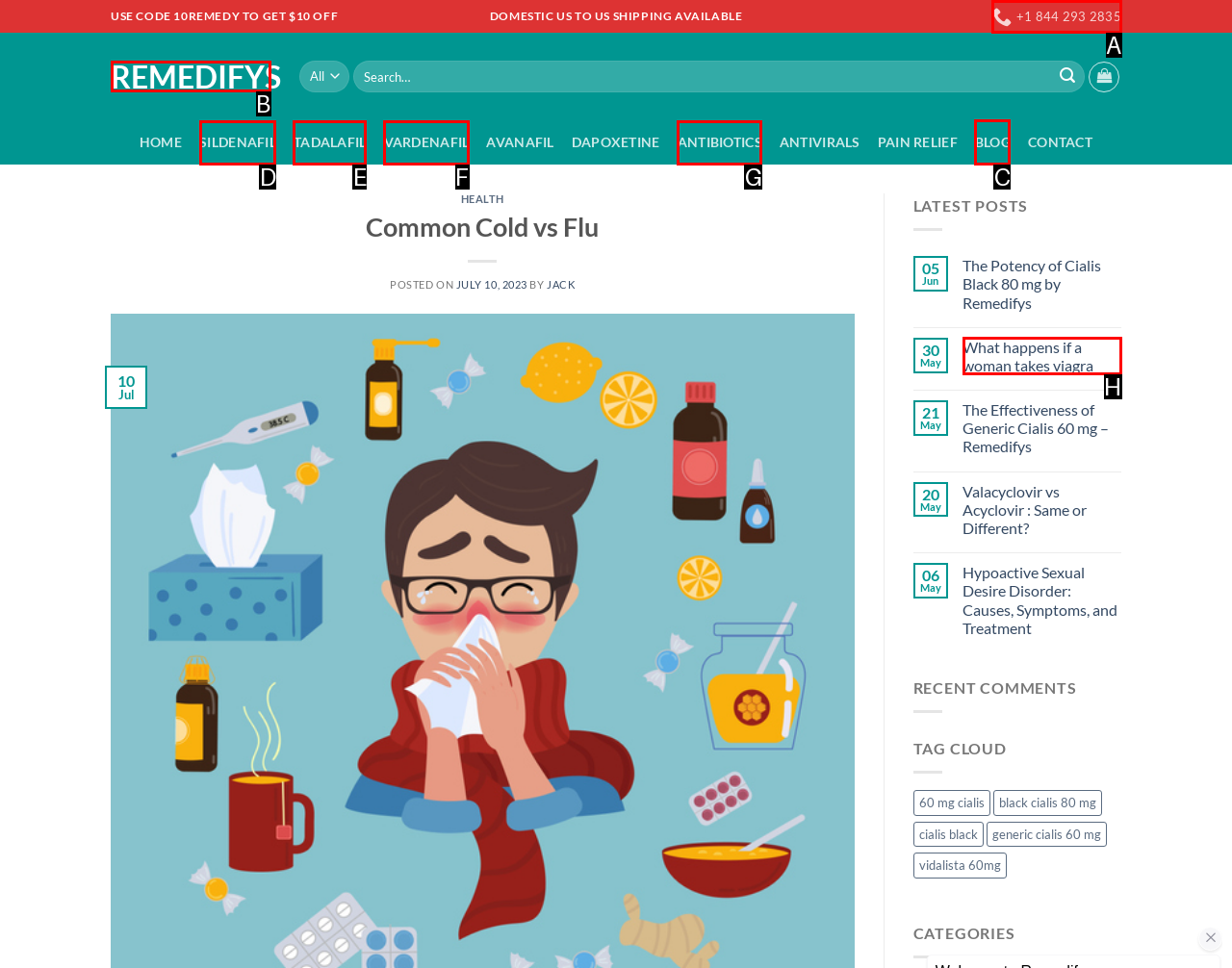Identify the HTML element to select in order to accomplish the following task: Read the blog
Reply with the letter of the chosen option from the given choices directly.

C